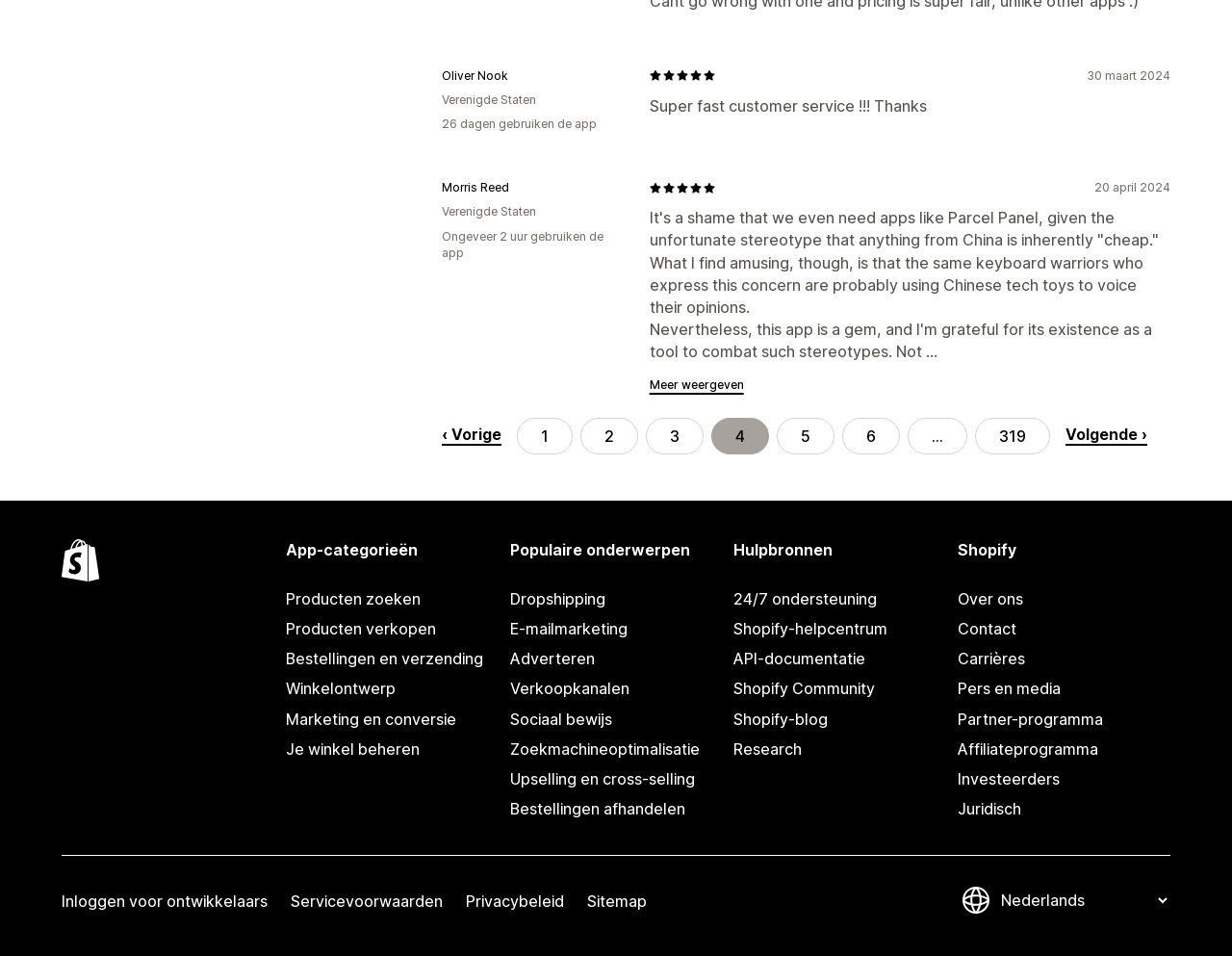How many reviews are shown on this page?
Please provide a comprehensive answer based on the information in the image.

I found the number of reviews by looking at the review elements on the page. There are two review sections, one from Oliver Nook and one from Morris Reed, indicating that there are 2 reviews shown on this page.